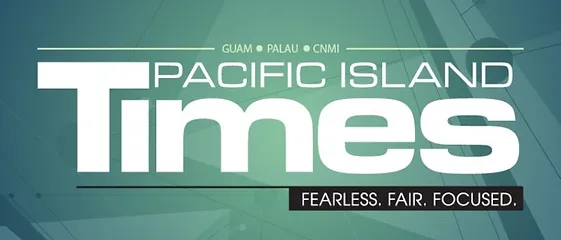What is the geographical focus of the publication?
Please provide a comprehensive and detailed answer to the question.

The publication is dedicated to news and features relevant to the regions of Guam, Palau, and the Commonwealth of the Northern Mariana Islands (CNMI), which is reflected in its branding and design.